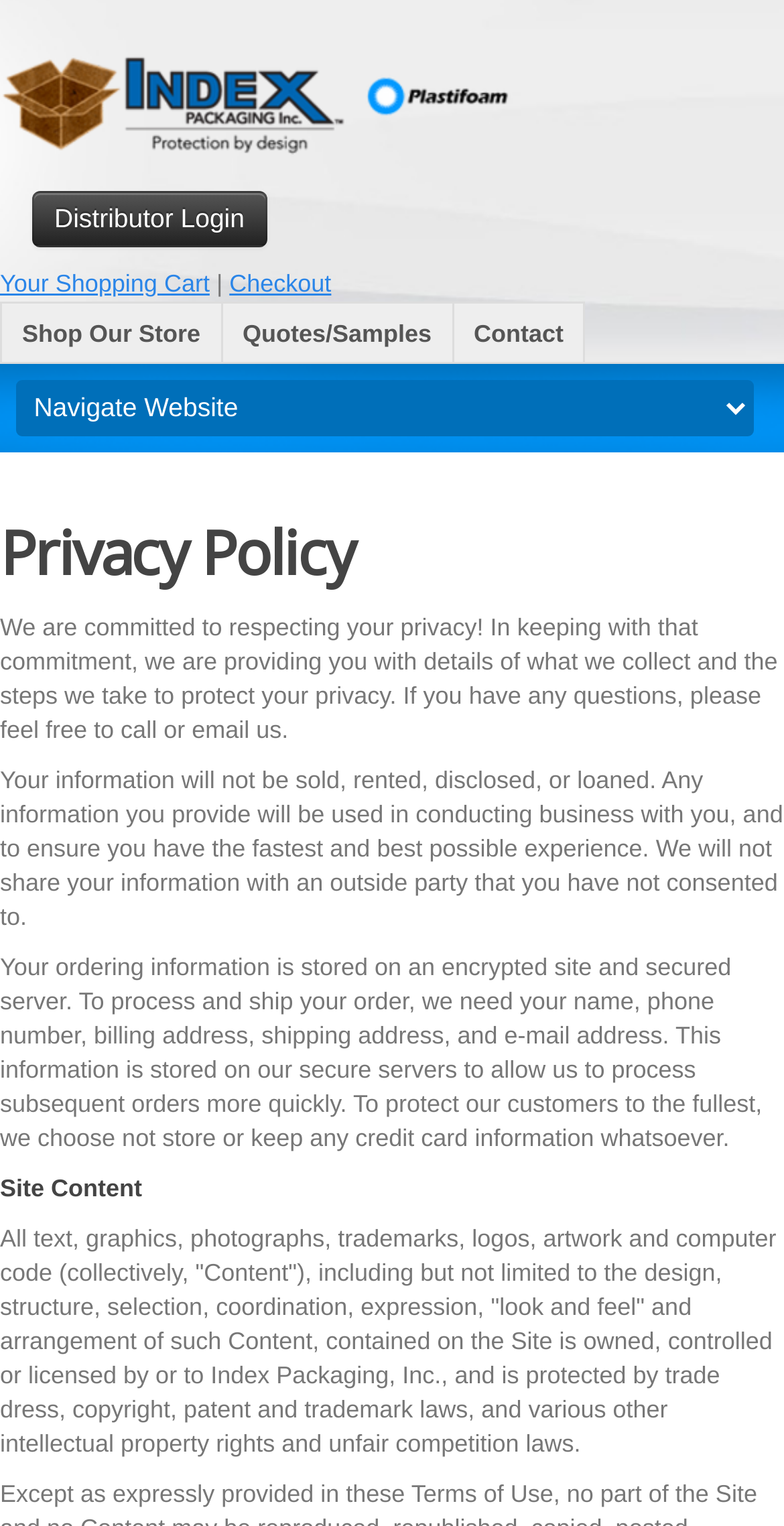Is credit card information stored?
Answer the question in as much detail as possible.

According to the text 'To process and ship your order, we need your name, phone number, billing address, shipping address, and e-mail address. This information is stored on our secure servers to allow us to process subsequent orders more quickly. To protect our customers to the fullest, we choose not store or keep any credit card information whatsoever.', the website does not store credit card information.